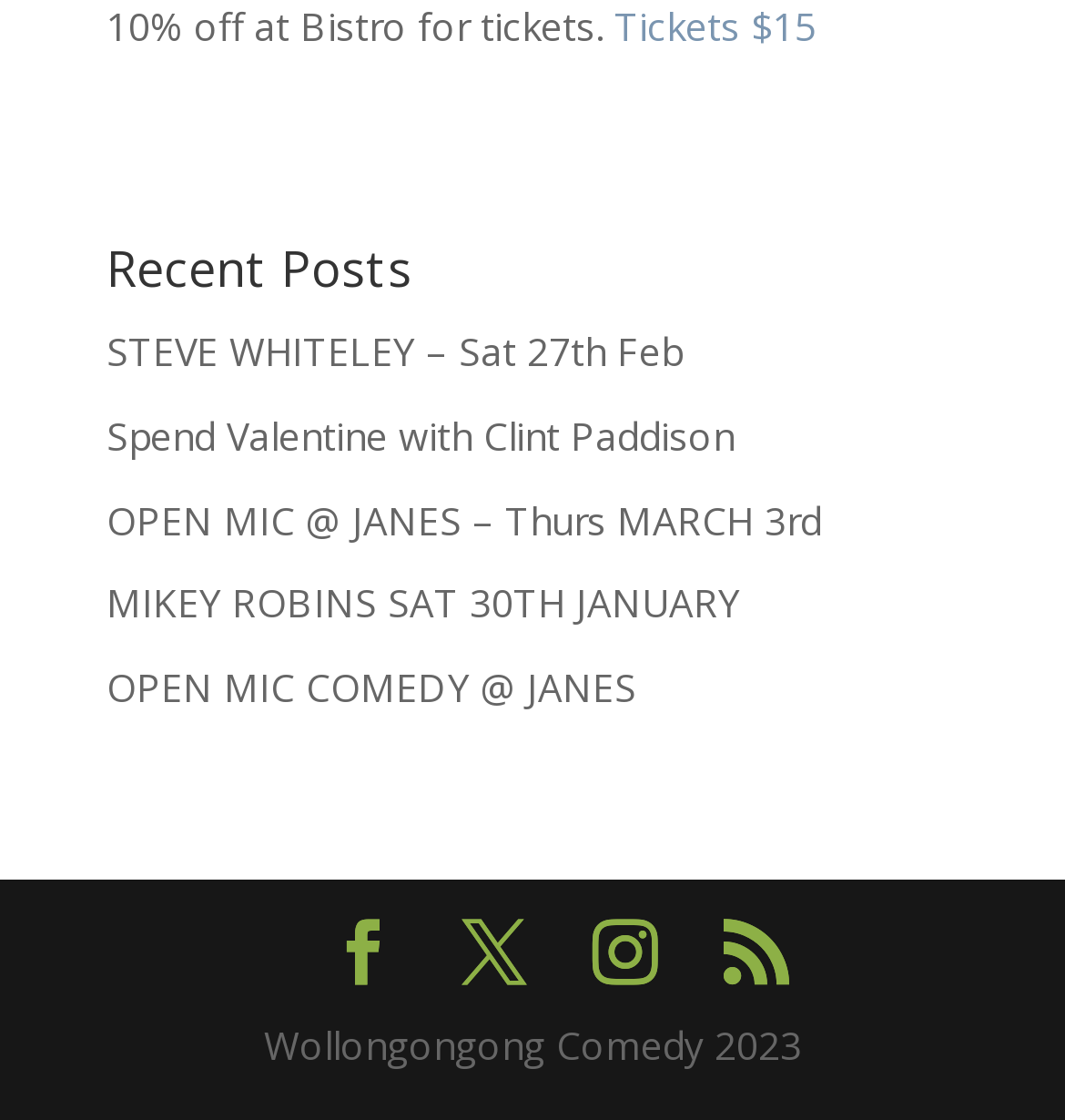Locate the bounding box coordinates of the clickable region necessary to complete the following instruction: "Go to 'Wollongong Comedy 2023'". Provide the coordinates in the format of four float numbers between 0 and 1, i.e., [left, top, right, bottom].

[0.247, 0.909, 0.753, 0.956]